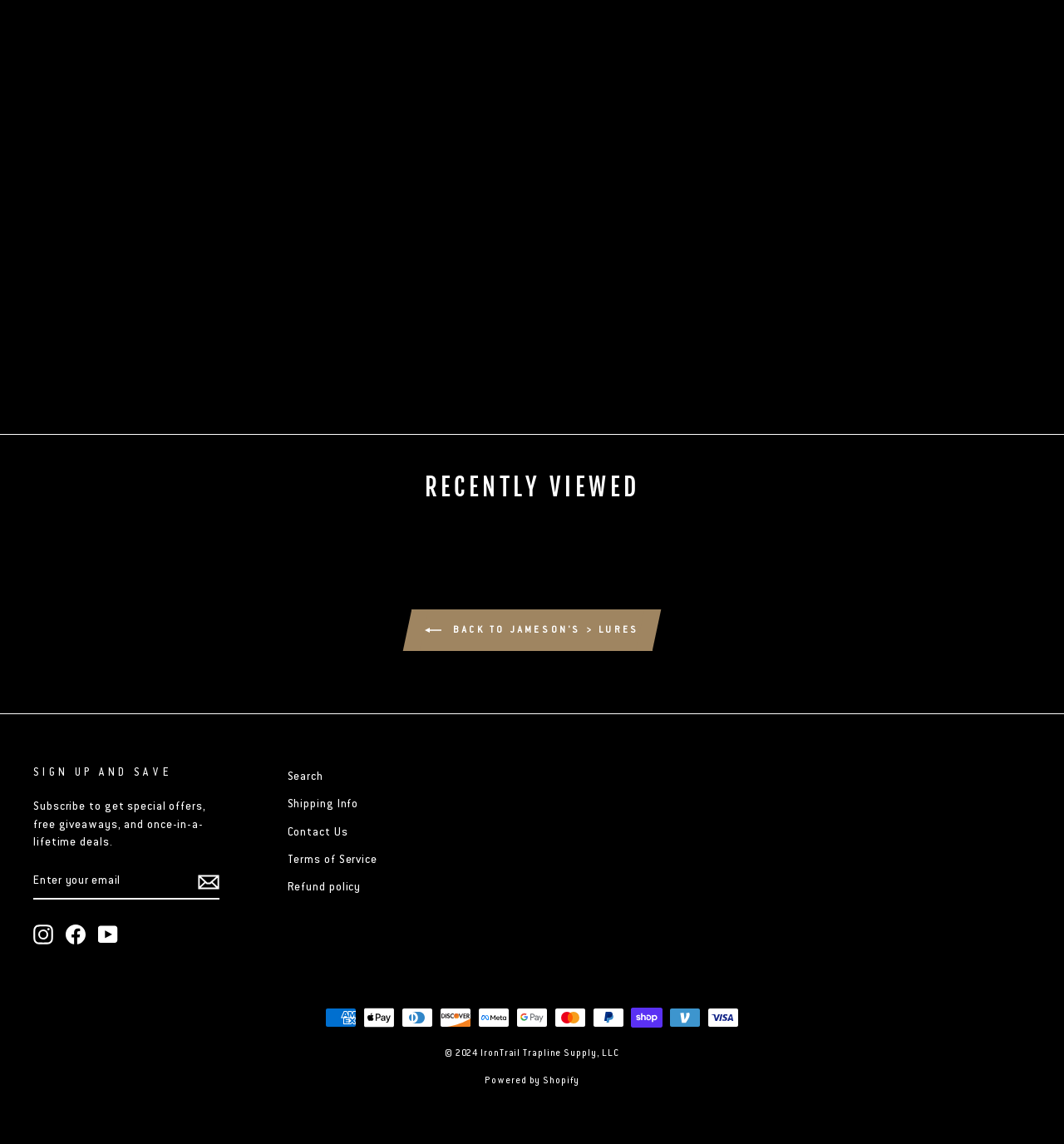Locate the bounding box coordinates of the area to click to fulfill this instruction: "Contact us". The bounding box should be presented as four float numbers between 0 and 1, in the order [left, top, right, bottom].

[0.27, 0.716, 0.327, 0.738]